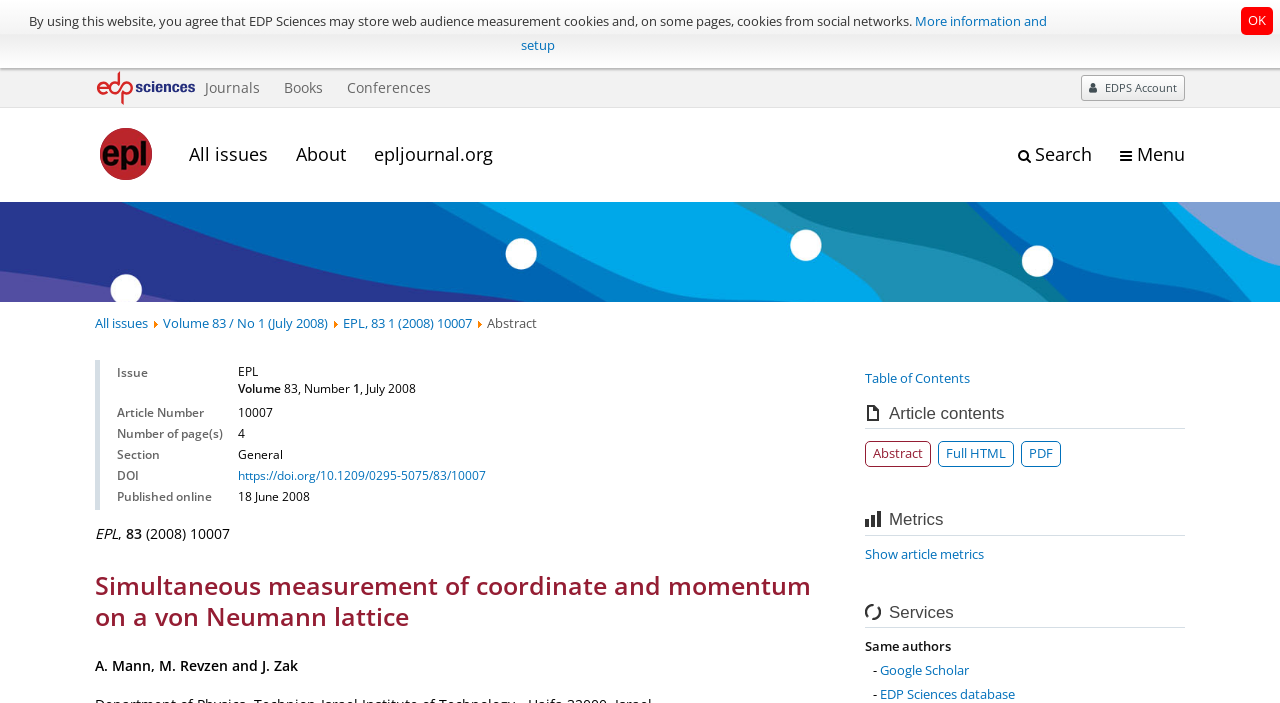Offer a detailed account of what is visible on the webpage.

This webpage is about a scientific journal article titled "Simultaneous measurement of coordinate and momentum on a von Neumann lattice" published in EPL, a letters journal exploring the frontiers of Physics. 

At the top of the page, there is a notification bar with a message about cookies and a link to "More information and setup" on the right side. Below this bar, there is a logo of EDP Sciences on the left, followed by a navigation menu with links to "Journals", "Books", and "Conferences". On the right side, there is a link to "EDPS Account" and a search engine.

The main content of the page is divided into two sections. On the left side, there is a table of contents with links to "All issues", "About", and "epljournal.org". Below this, there is a menu with links to specific issues of the journal, including "Volume 83 / No 1 (July 2008)" and "EPL, 83 1 (2008) 10007".

On the right side, there is a detailed table with information about the article, including the issue, article number, number of pages, section, DOI, and publication date. Below this table, there is a heading with the title of the article, followed by the authors' names. 

Further down, there are links to "Table of Contents", "Article contents", "Abstract", "Full HTML", "PDF", and "Metrics". There is also a section titled "Services" with links to "Same authors" and external databases such as Google Scholar and EDP Sciences database.